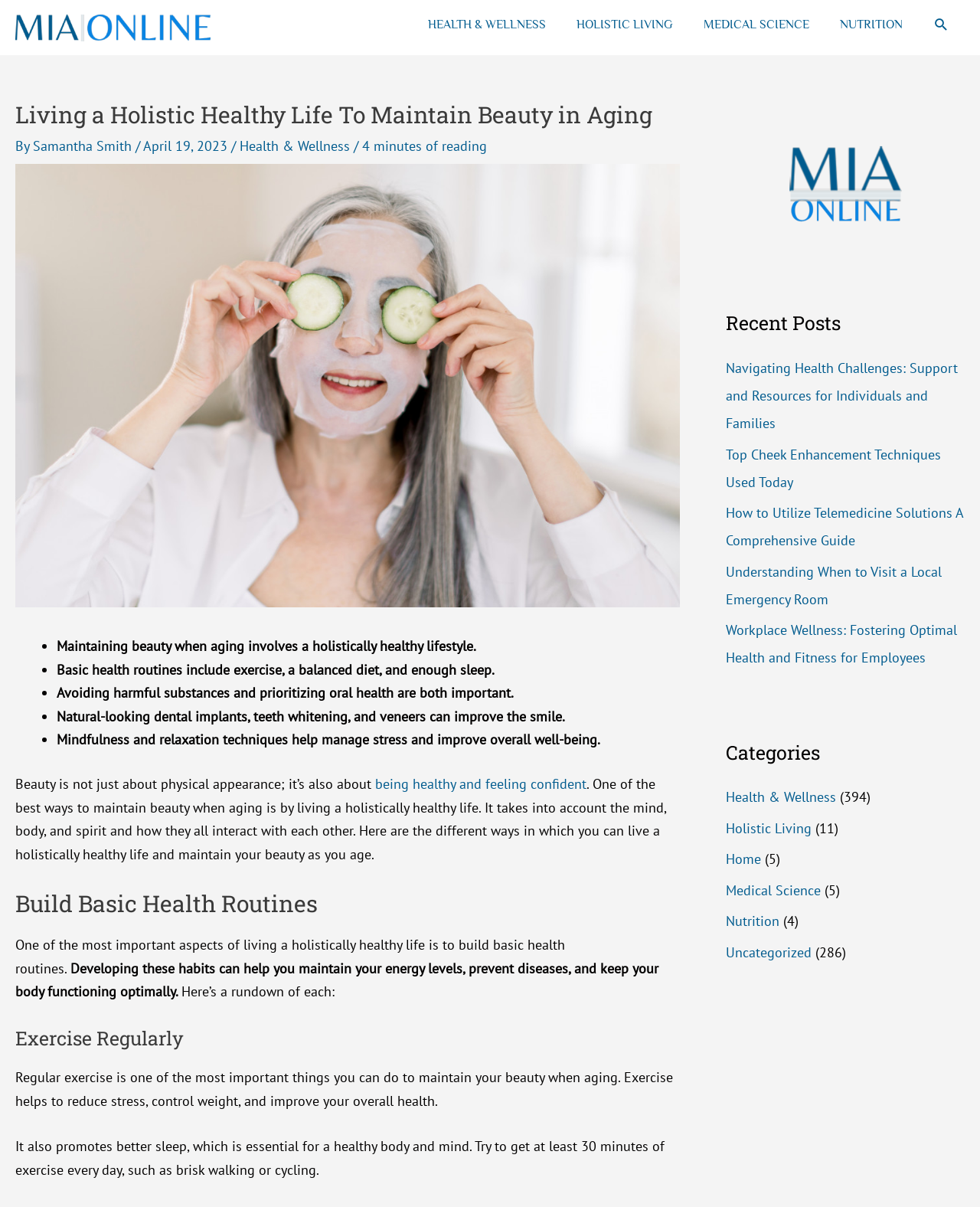Please specify the bounding box coordinates for the clickable region that will help you carry out the instruction: "Read the article 'Navigating Health Challenges: Support and Resources for Individuals and Families'".

[0.741, 0.298, 0.977, 0.358]